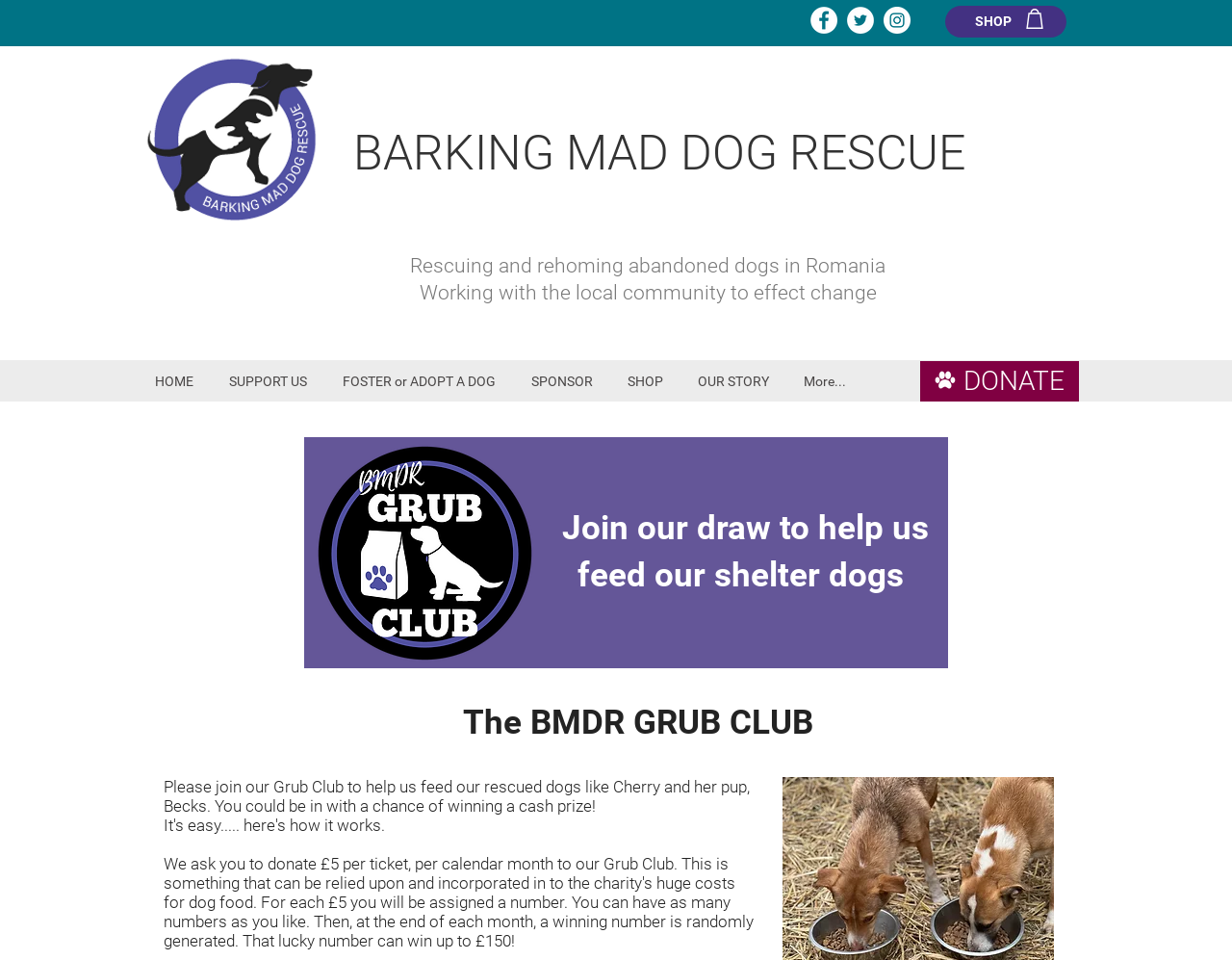Please identify the bounding box coordinates of the element that needs to be clicked to execute the following command: "View previous message". Provide the bounding box using four float numbers between 0 and 1, formatted as [left, top, right, bottom].

None